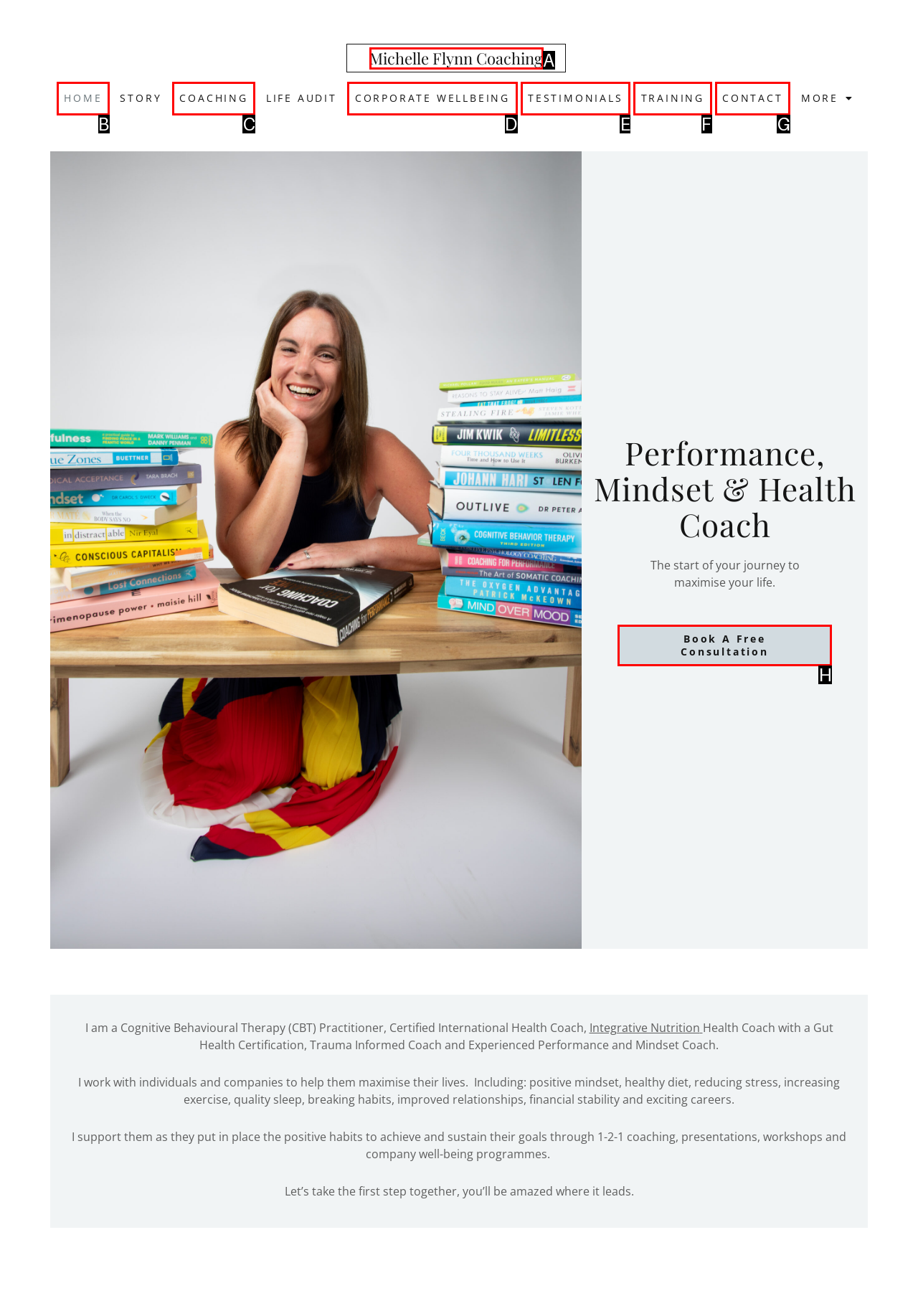Point out the letter of the HTML element you should click on to execute the task: Click Book A Free Consultation
Reply with the letter from the given options.

H